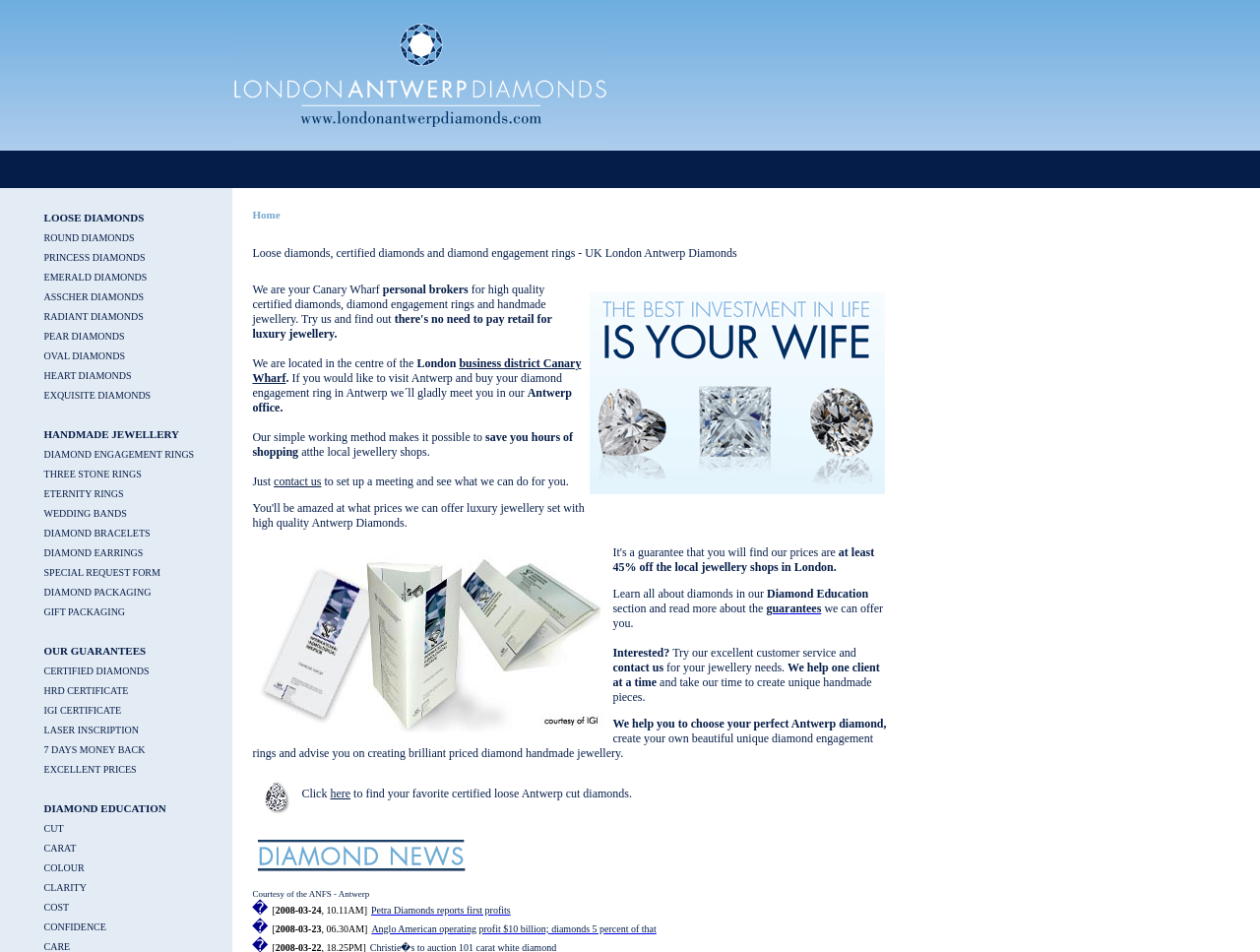What type of rings are featured in the 'Three Stone Rings' section?
Using the image, give a concise answer in the form of a single word or short phrase.

Three stone diamond rings